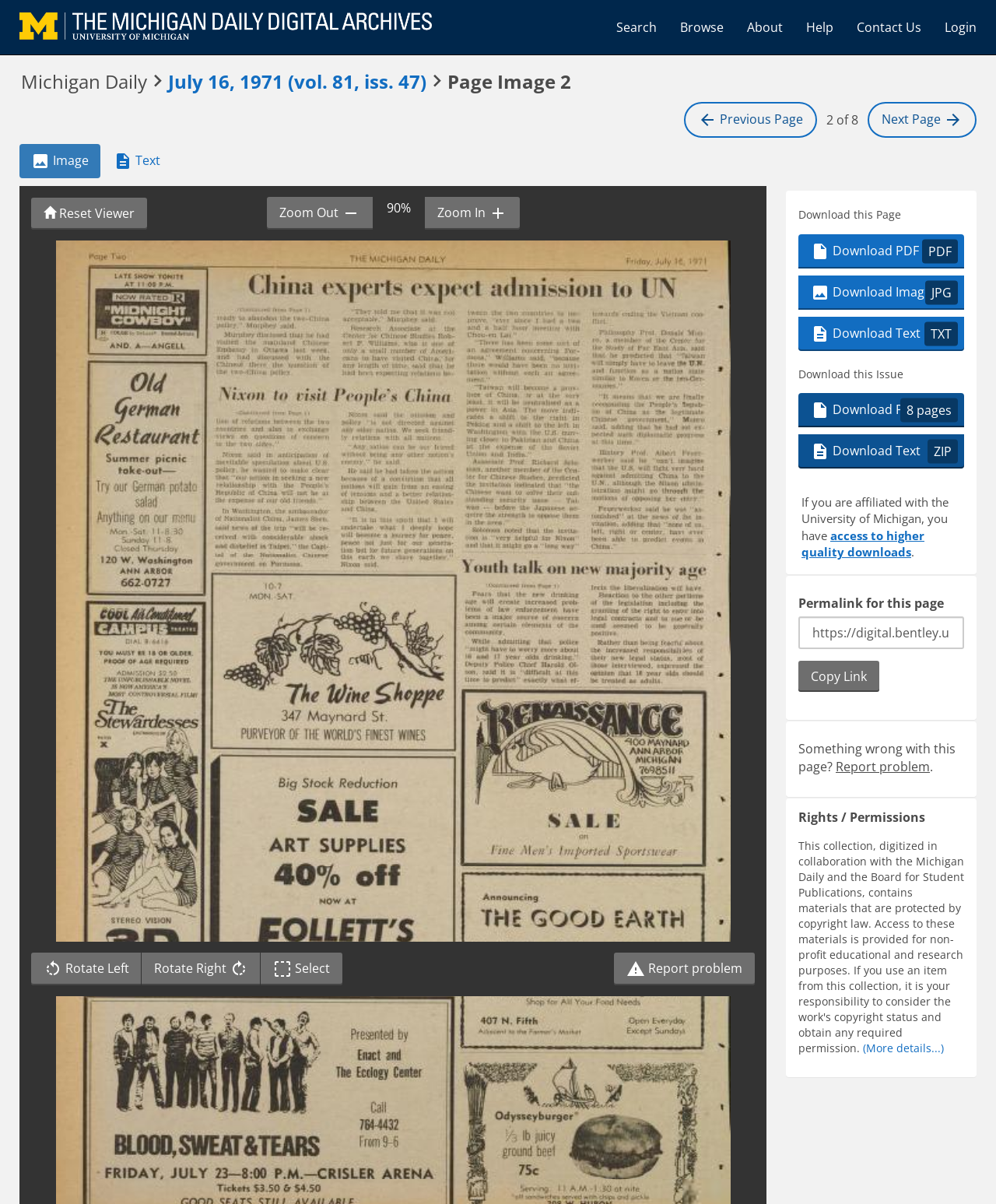Find the bounding box coordinates for the area that must be clicked to perform this action: "Go to the previous page".

[0.687, 0.085, 0.82, 0.115]